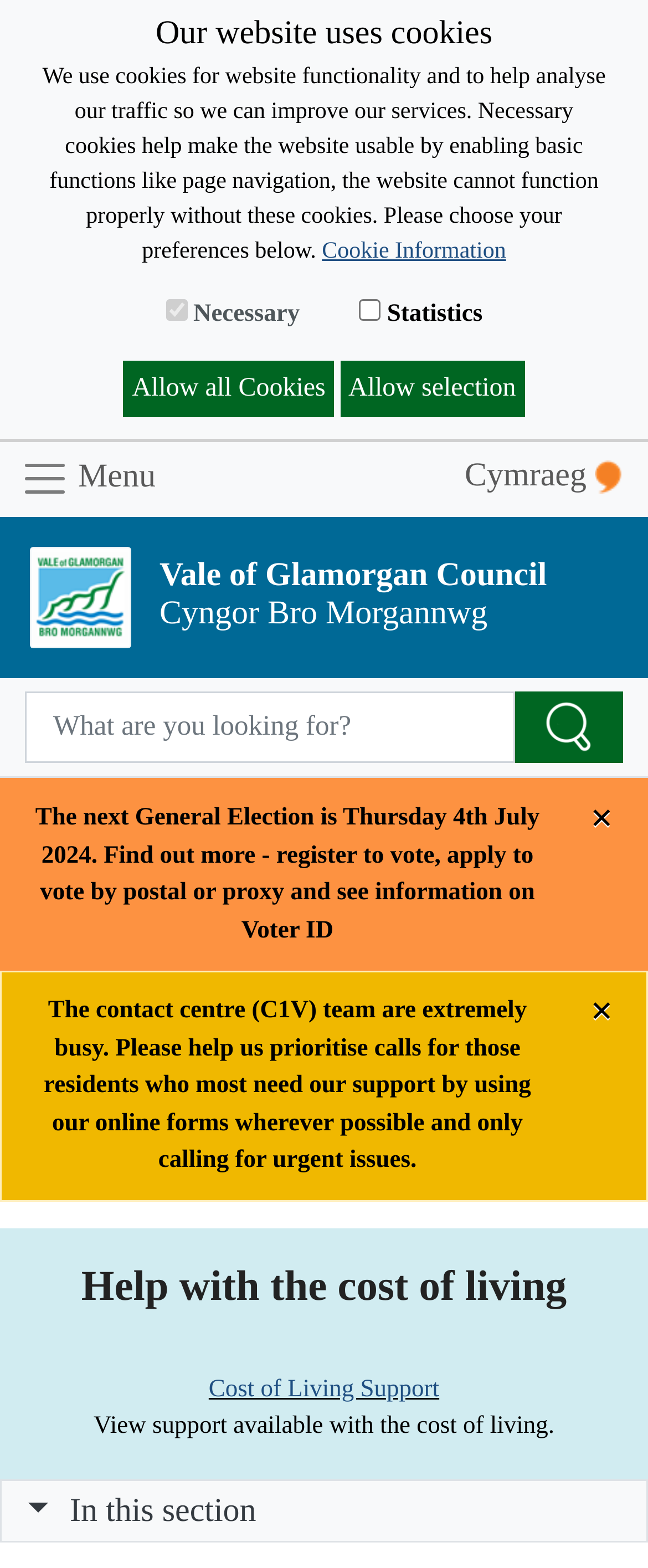Given the description of the UI element: "Cookie Information", predict the bounding box coordinates in the form of [left, top, right, bottom], with each value being a float between 0 and 1.

[0.497, 0.153, 0.781, 0.169]